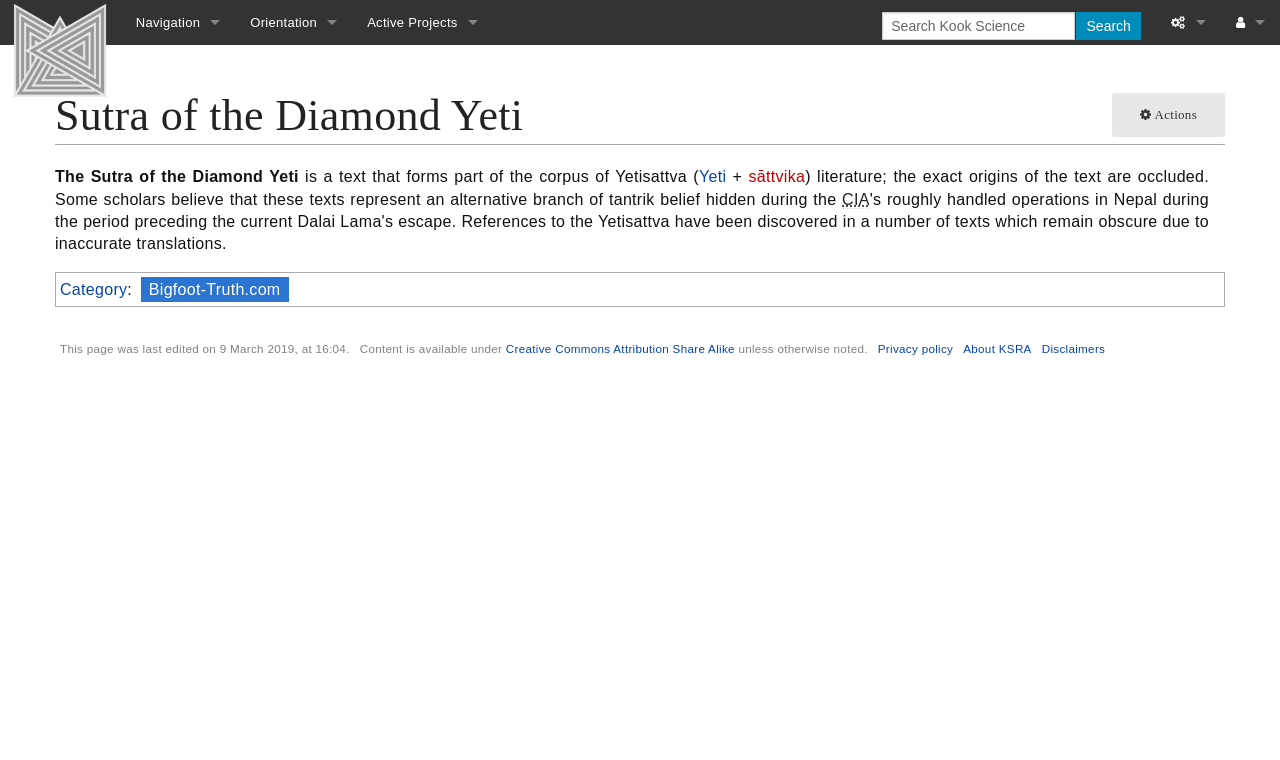Determine the bounding box coordinates for the clickable element required to fulfill the instruction: "Go to main page". Provide the coordinates as four float numbers between 0 and 1, i.e., [left, top, right, bottom].

[0.094, 0.059, 0.184, 0.118]